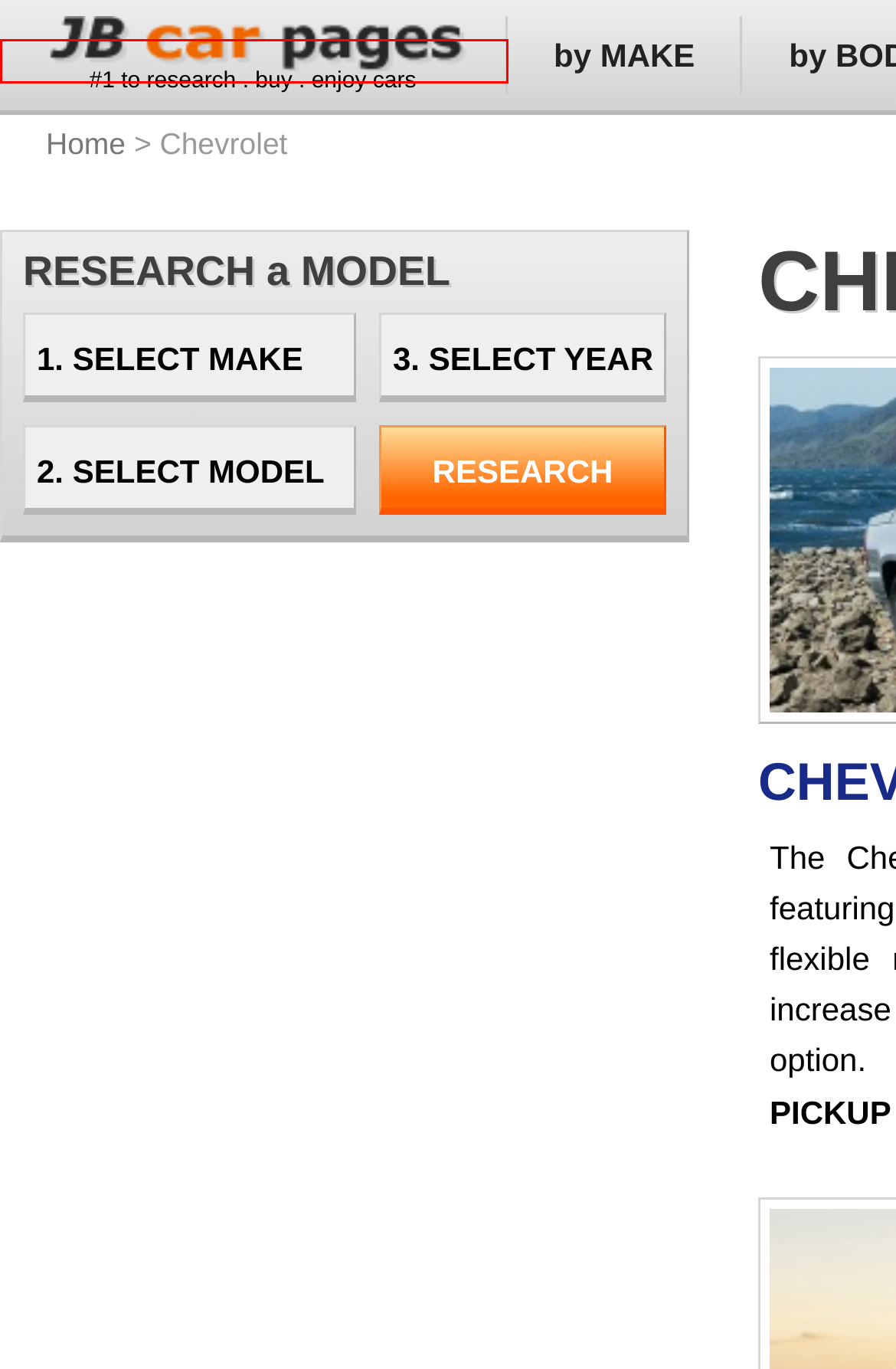You have a screenshot of a webpage with a red bounding box around an element. Identify the webpage description that best fits the new page that appears after clicking the selected element in the red bounding box. Here are the candidates:
A. Chevrolet (Chevy) Sonic Sedan, Hatchback - Reviews / Specs / Pictures / Prices
B. 2006 Chevrolet - Reviews / Specs / Pictures / Prices
C. Infiniti - Reviews / Specs / Pictures / Prices
D. JB car pages - Auto Reviews / Specs / Pictures / Prices
E. Pickup Truck - Reviews / Specs / Pictures / Prices
F. Chevrolet (Chevy) Cobalt Sedan, Coupe - Reviews / Specs / Pictures / Prices
G. 2007 Chevrolet - Reviews / Specs / Pictures / Prices
H. Chevrolet (Chevy) Tahoe - LS, LT, LTZ, Hybrid - Reviews / Specs / Pictures / Prices

D